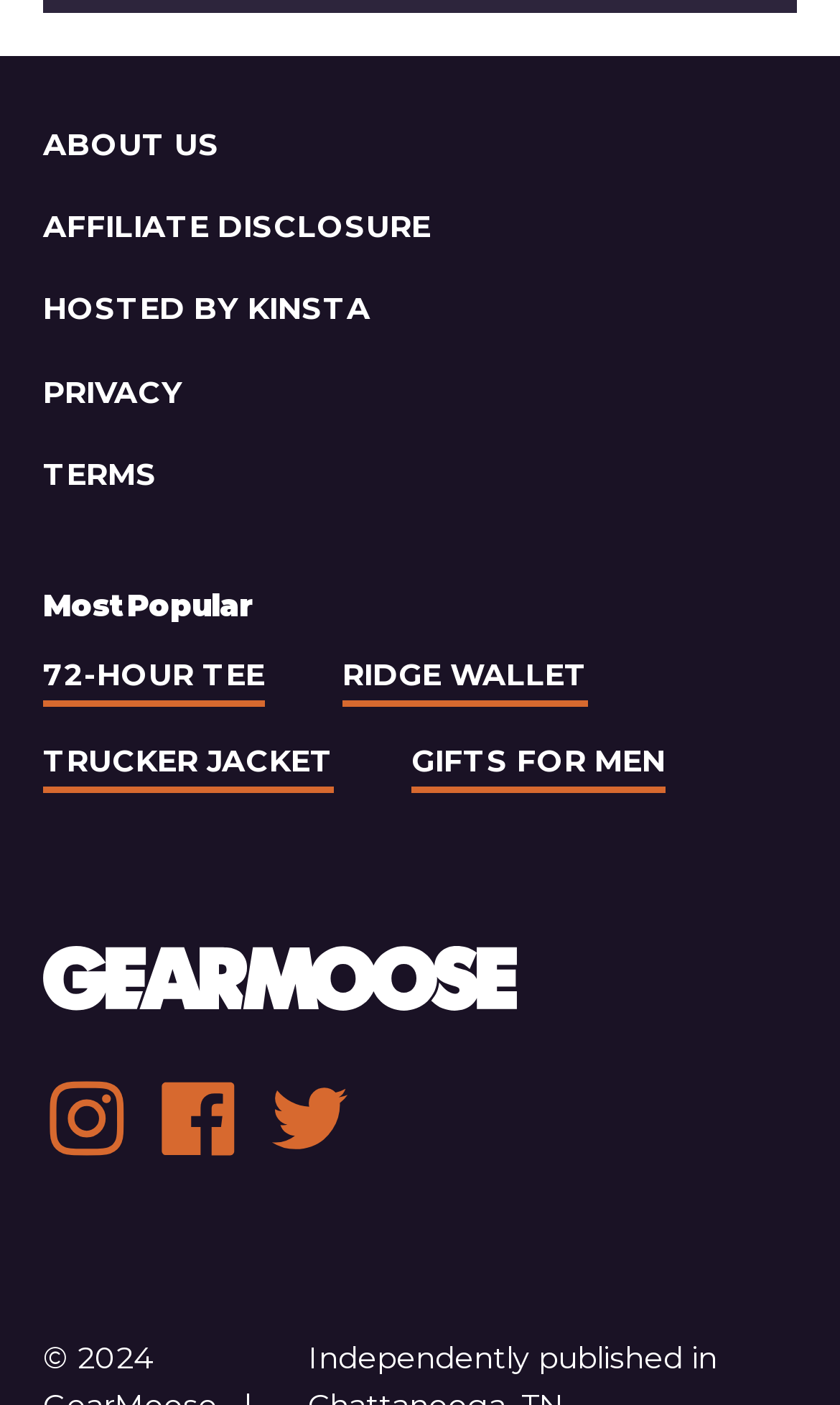How many sections are there in the footer?
Please answer the question with as much detail as possible using the screenshot.

The footer section can be divided into three main sections, namely 'Site footer', 'Footer site navigation', and 'Footer navigation for popular categories', each with its own set of links and elements.